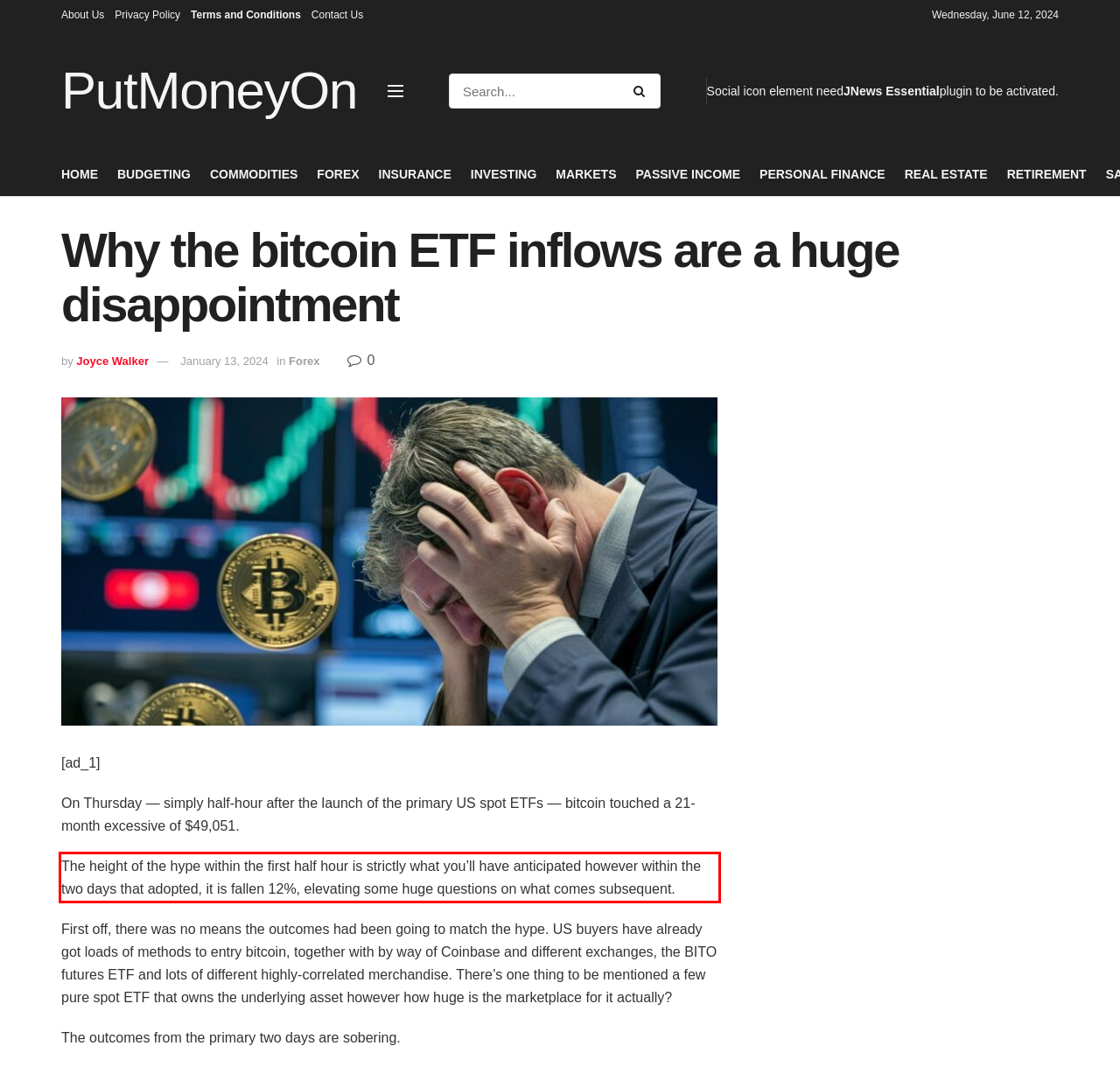Identify the text inside the red bounding box in the provided webpage screenshot and transcribe it.

The height of the hype within the first half hour is strictly what you’ll have anticipated however within the two days that adopted, it is fallen 12%, elevating some huge questions on what comes subsequent.